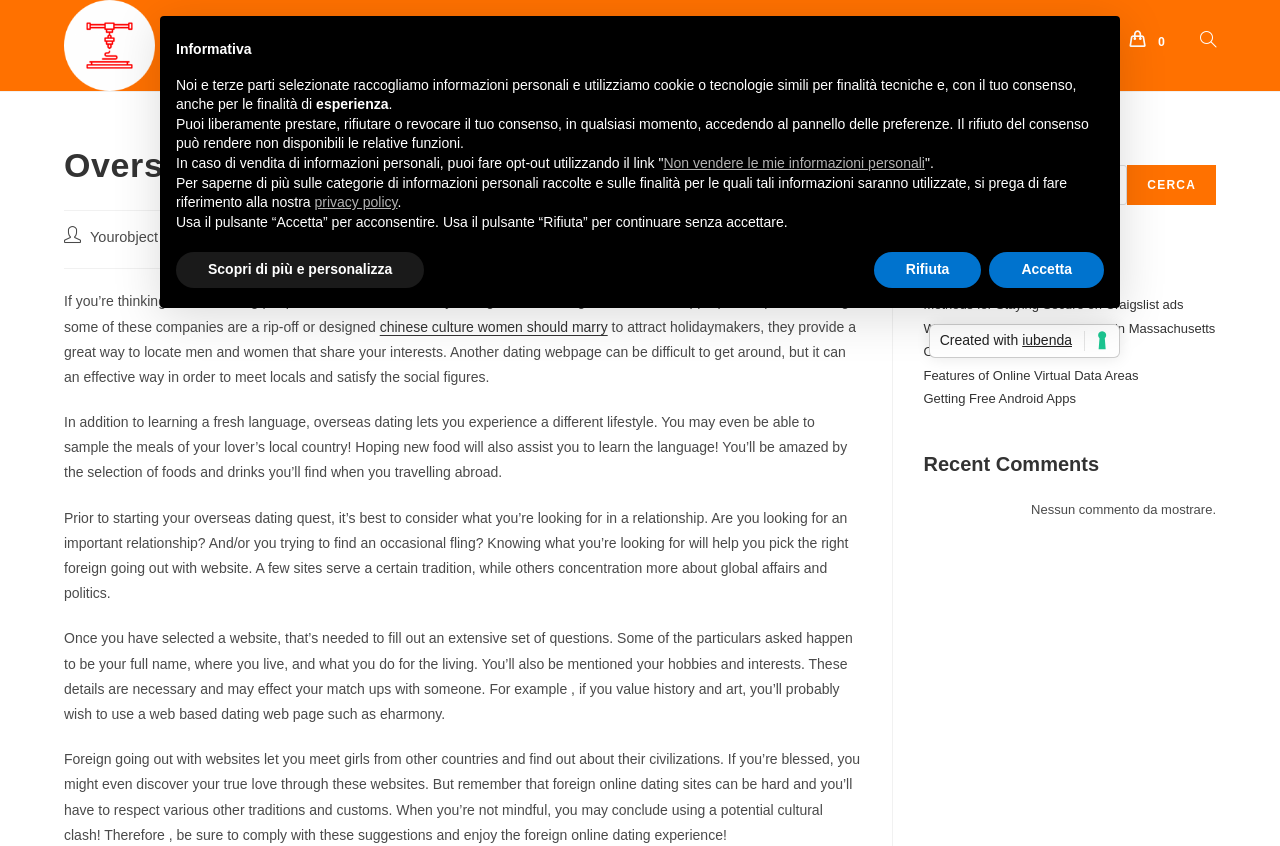From the webpage screenshot, identify the region described by 0 commenti. Provide the bounding box coordinates as (top-left x, top-left y, bottom-right x, bottom-right y), with each value being a floating point number between 0 and 1.

[0.408, 0.27, 0.467, 0.289]